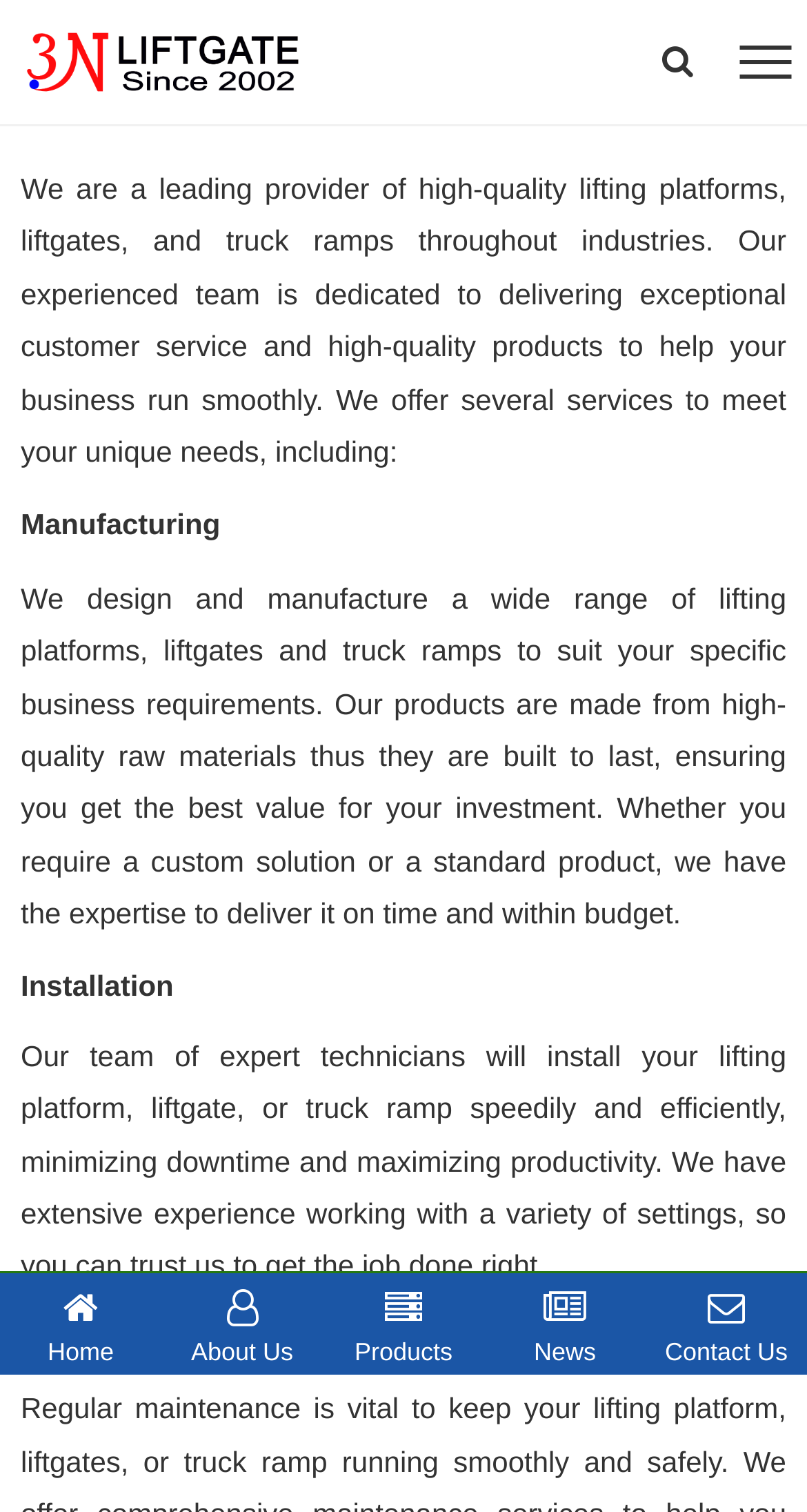Identify the bounding box coordinates for the UI element described as follows: "News". Ensure the coordinates are four float numbers between 0 and 1, formatted as [left, top, right, bottom].

[0.6, 0.842, 0.8, 0.911]